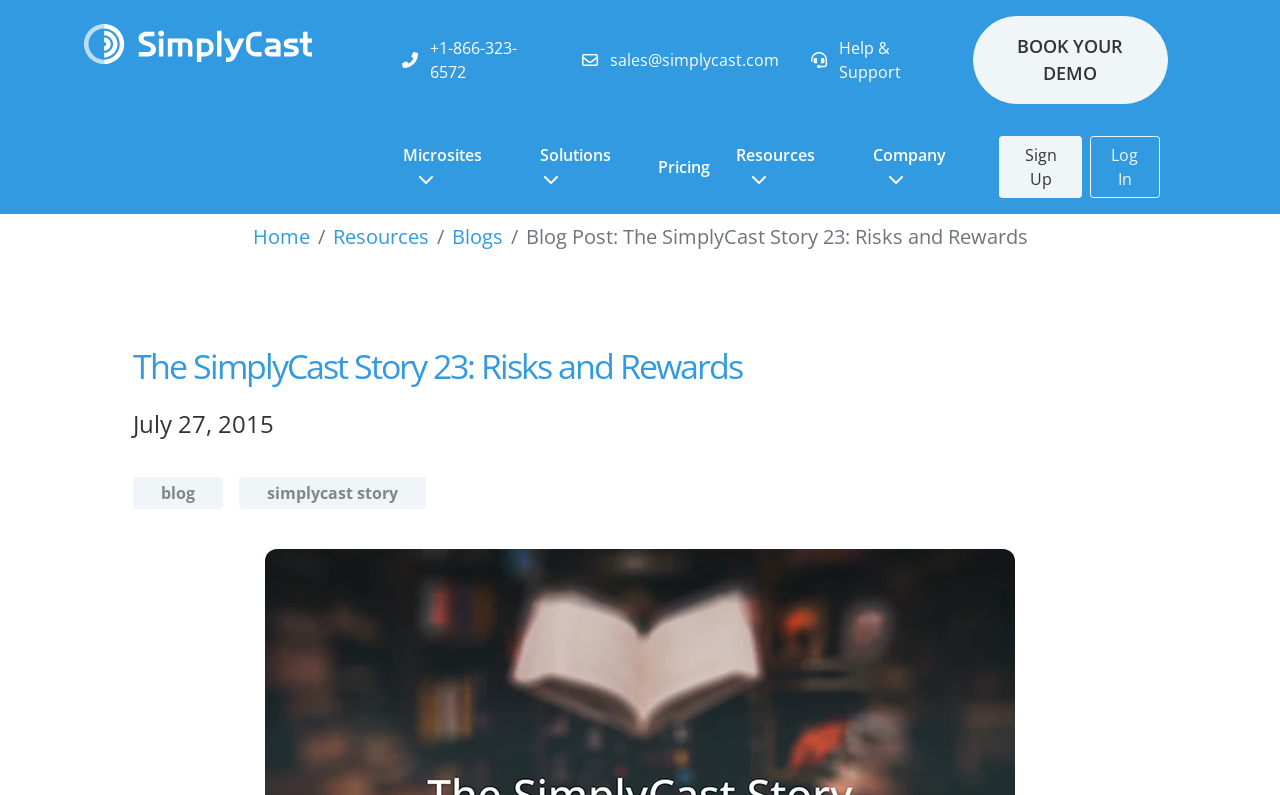Can you extract the headline from the webpage for me?

The SimplyCast Story 23: Risks and Rewards